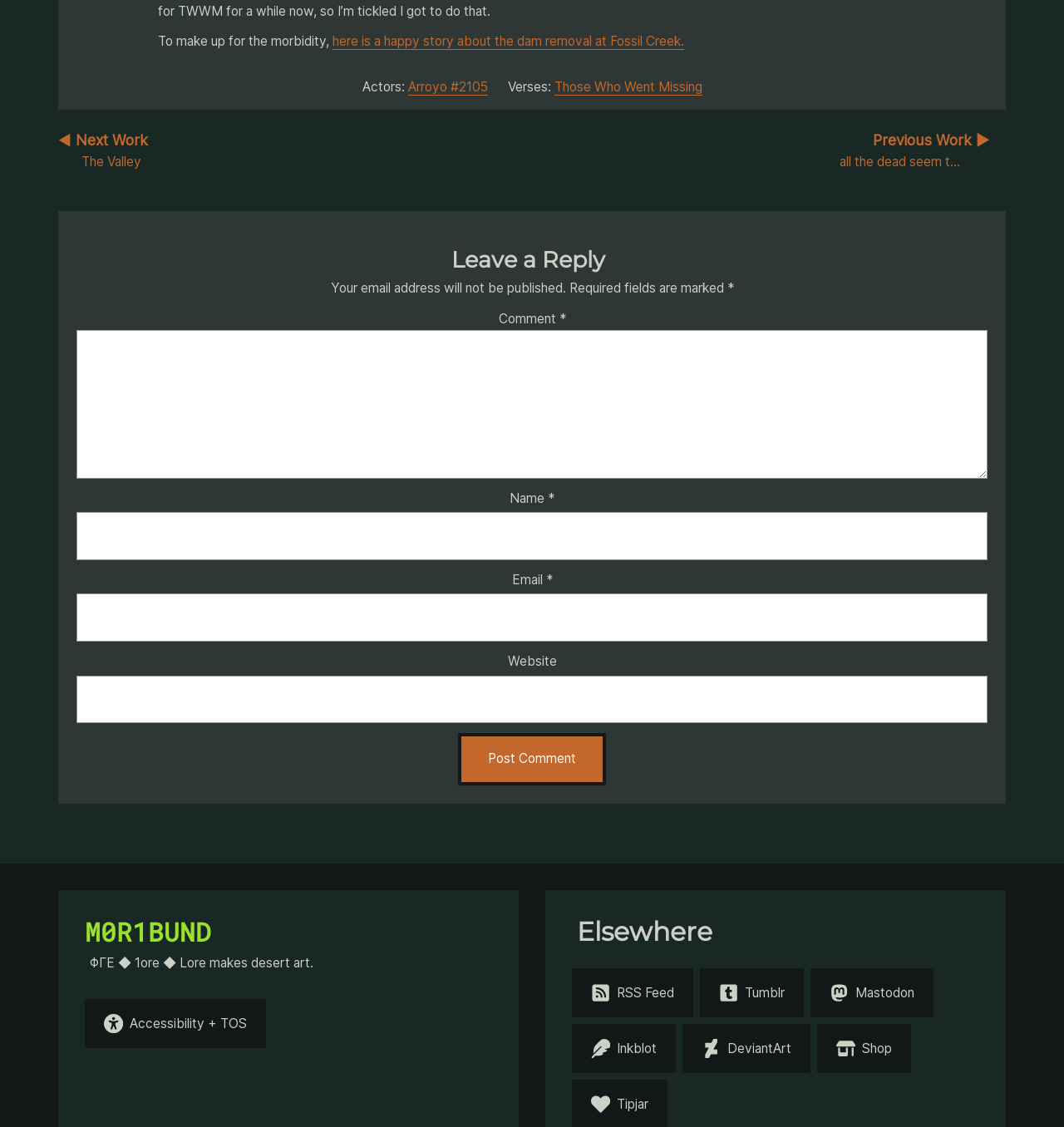Specify the bounding box coordinates of the region I need to click to perform the following instruction: "Click the 'Vote' button". The coordinates must be four float numbers in the range of 0 to 1, i.e., [left, top, right, bottom].

None